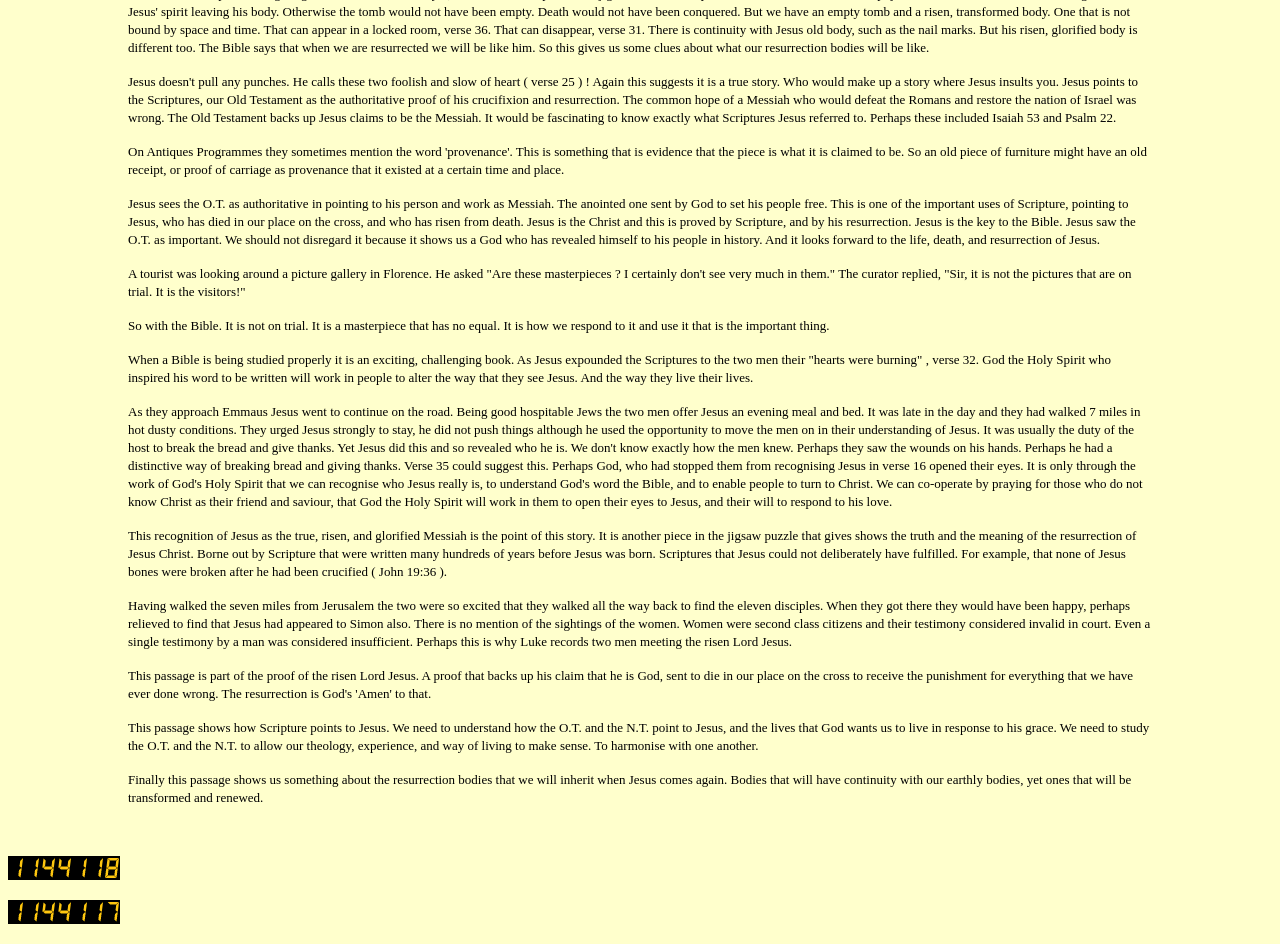Why does Luke record two men meeting the risen Lord Jesus? From the image, respond with a single word or brief phrase.

Because women's testimony was invalid